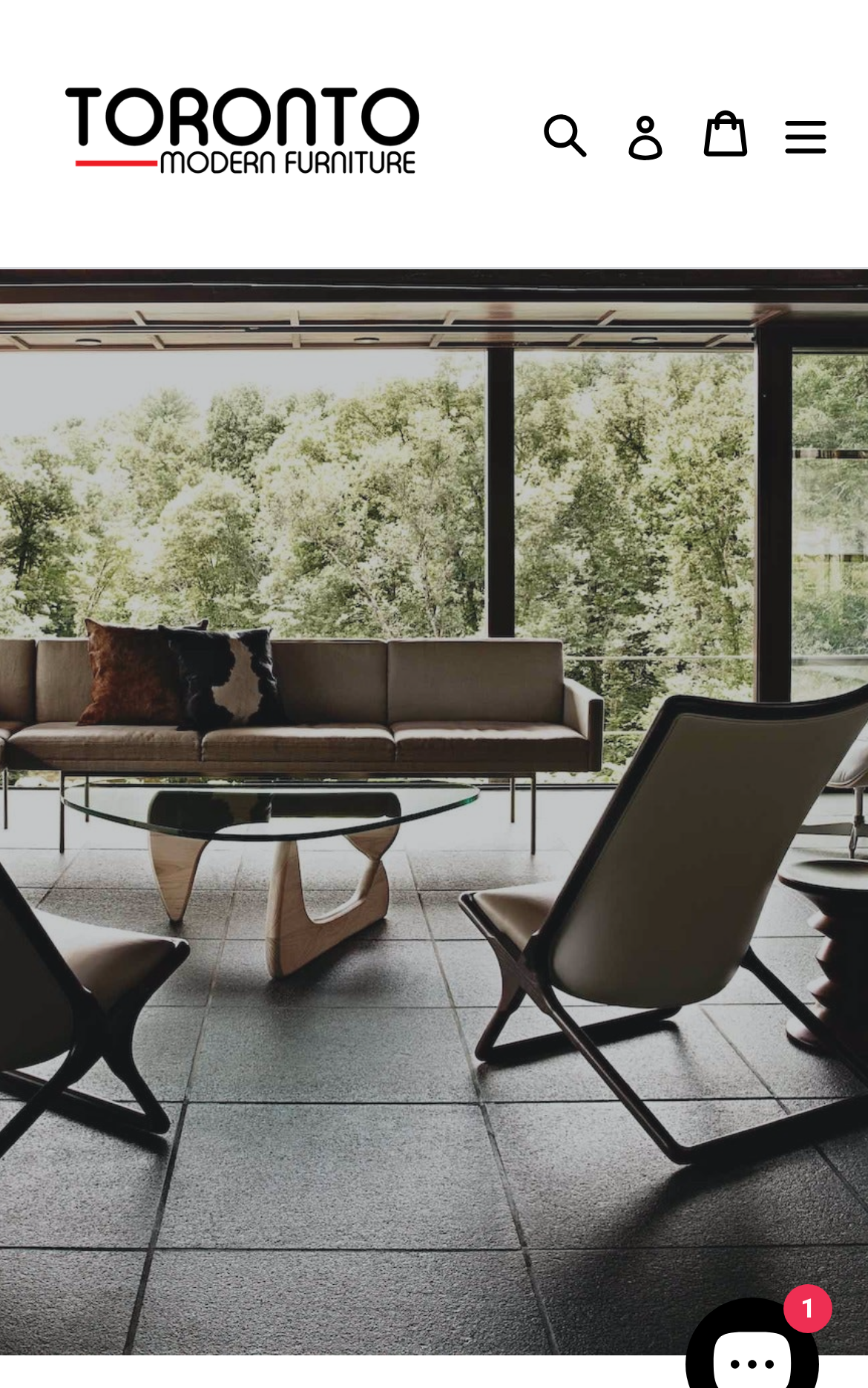What is the layout of the webpage?
With the help of the image, please provide a detailed response to the question.

The webpage is divided into two main sections: a top section that contains the website's logo, navigation links, and a search button, and a bottom section that takes up most of the webpage's space, likely containing the main content or product listings.